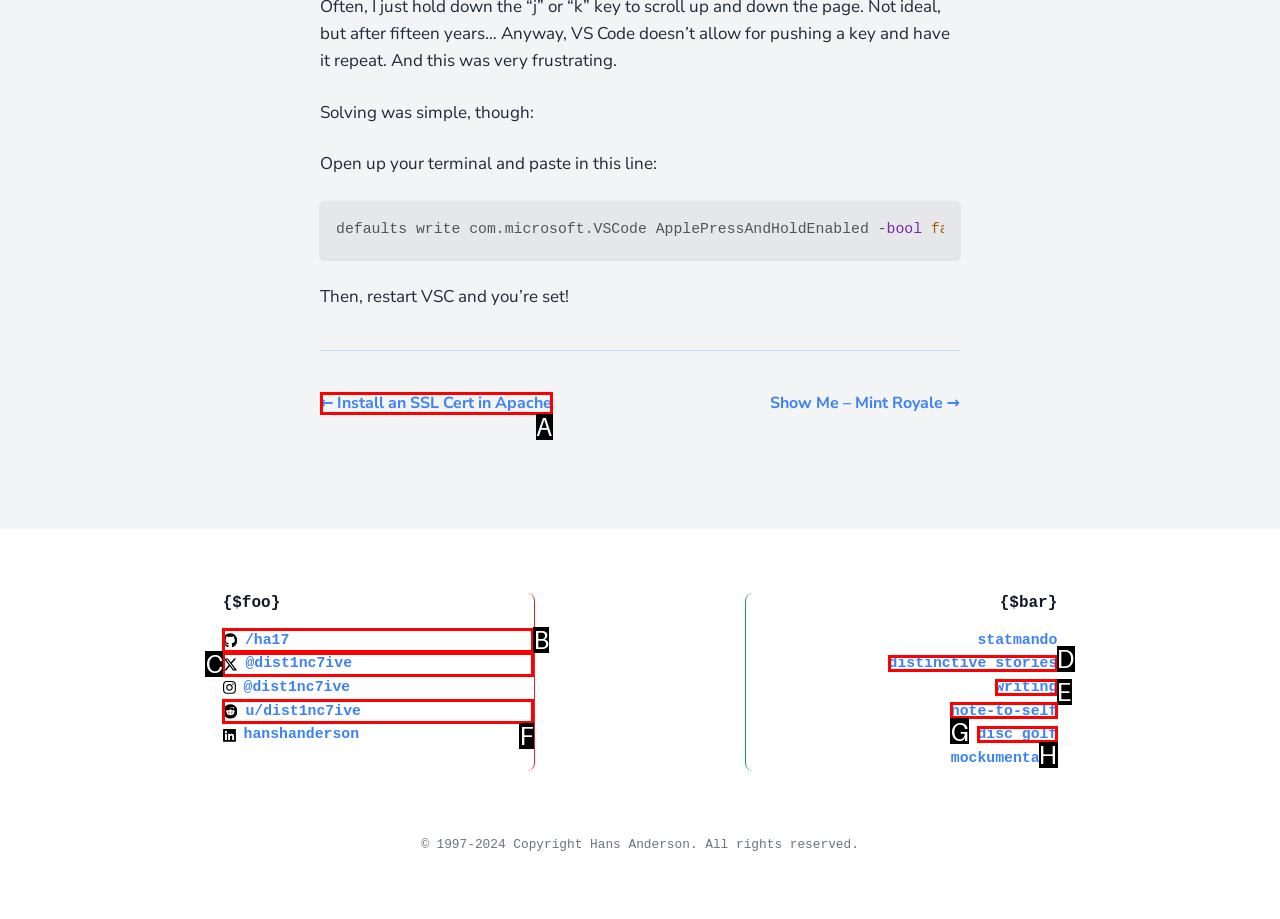Find the HTML element that suits the description: u/dist1nc7ive
Indicate your answer with the letter of the matching option from the choices provided.

F